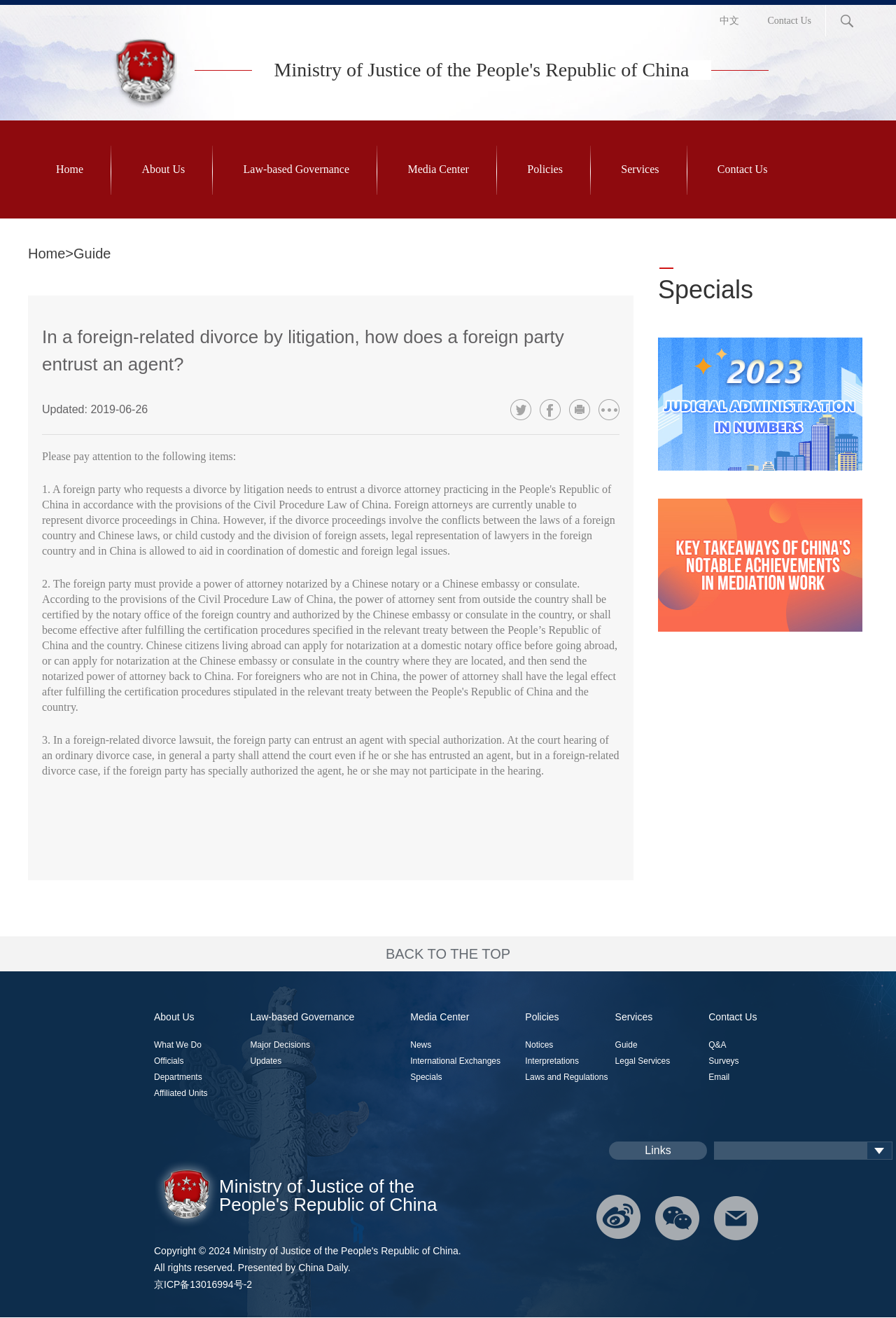What is the name of the ministry?
Using the details from the image, give an elaborate explanation to answer the question.

The answer can be found in the heading element with the text 'Ministry of Justice of the People's Republic of China' which is located at the top of the webpage.